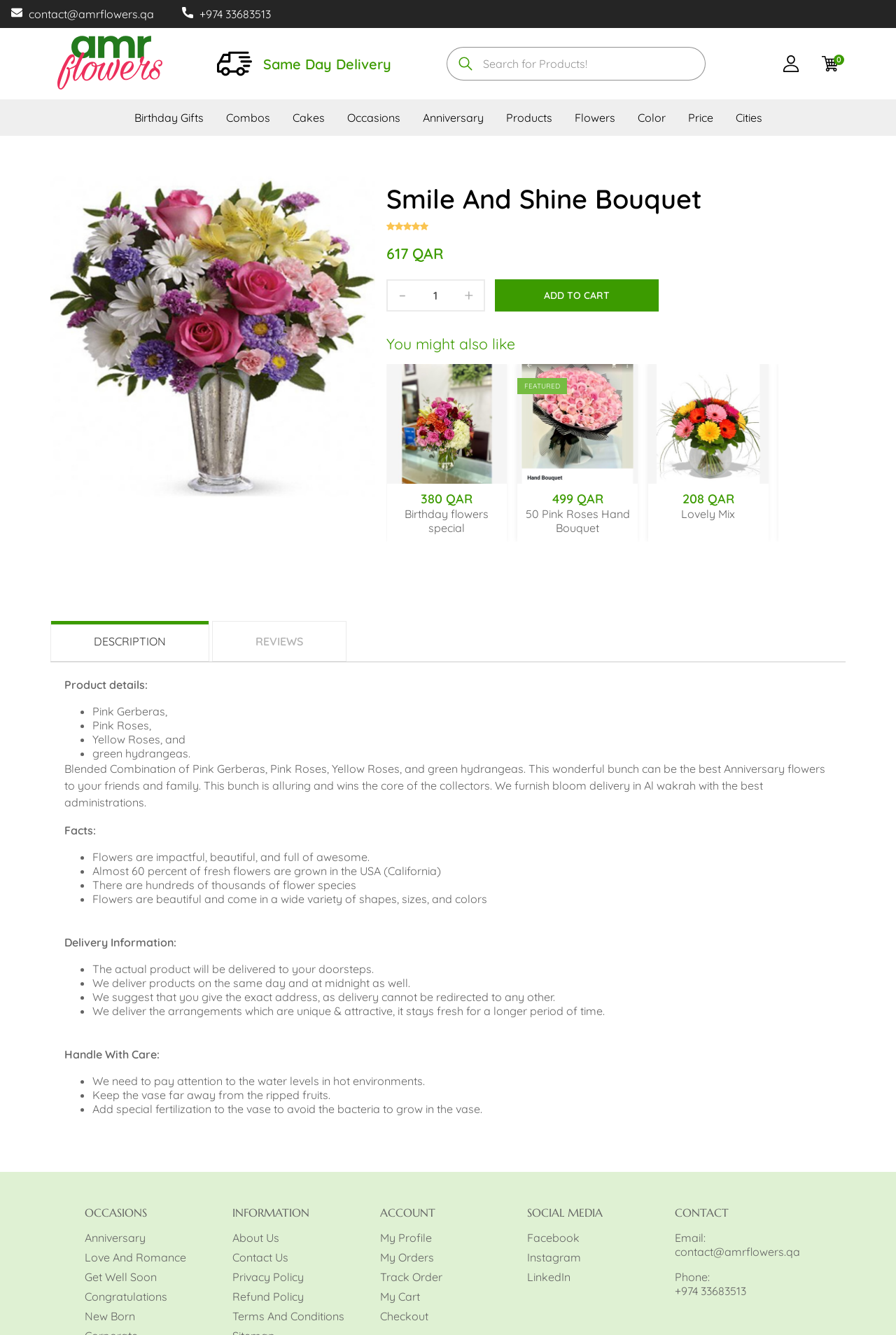Can you determine the bounding box coordinates of the area that needs to be clicked to fulfill the following instruction: "Add to cart"?

[0.552, 0.209, 0.735, 0.233]